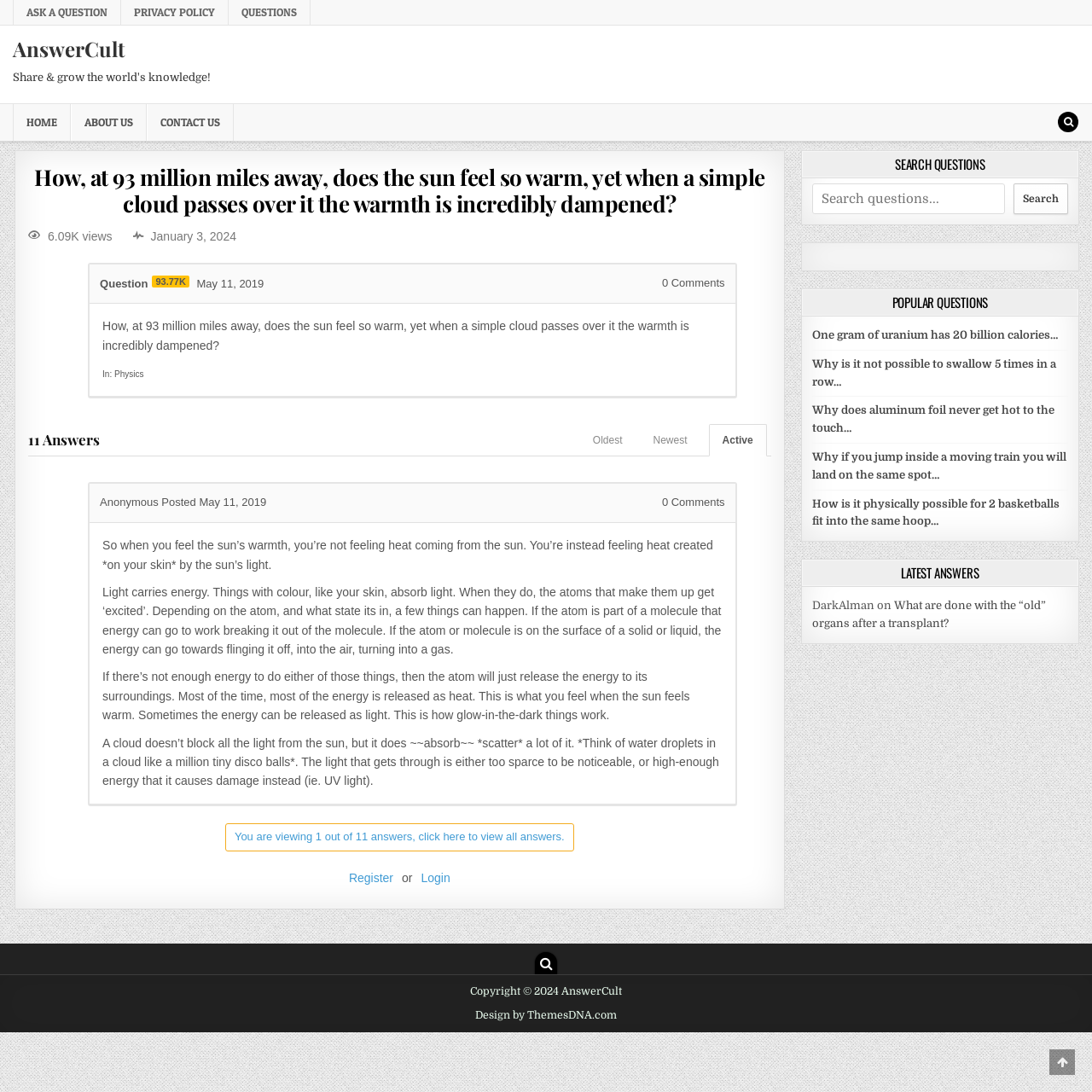Determine the bounding box for the described HTML element: "HOME". Ensure the coordinates are four float numbers between 0 and 1 in the format [left, top, right, bottom].

[0.012, 0.095, 0.065, 0.129]